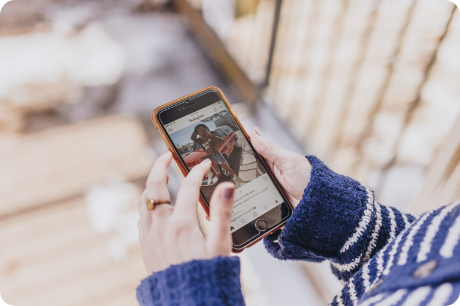Can you give a detailed response to the following question using the information from the image? What is hinted at in the background of the image?

Visible in the background are hints of a winter scene, which enhances the warm and inviting atmosphere of the moment, suggesting a cozy and comfortable setting.